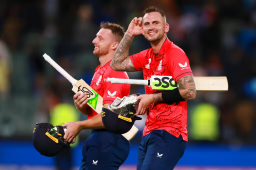What is the player on the right holding?
Please answer the question with as much detail and depth as you can.

The caption describes the player on the right as having 'a bat in hand', which is a clear indication of the object they are holding.